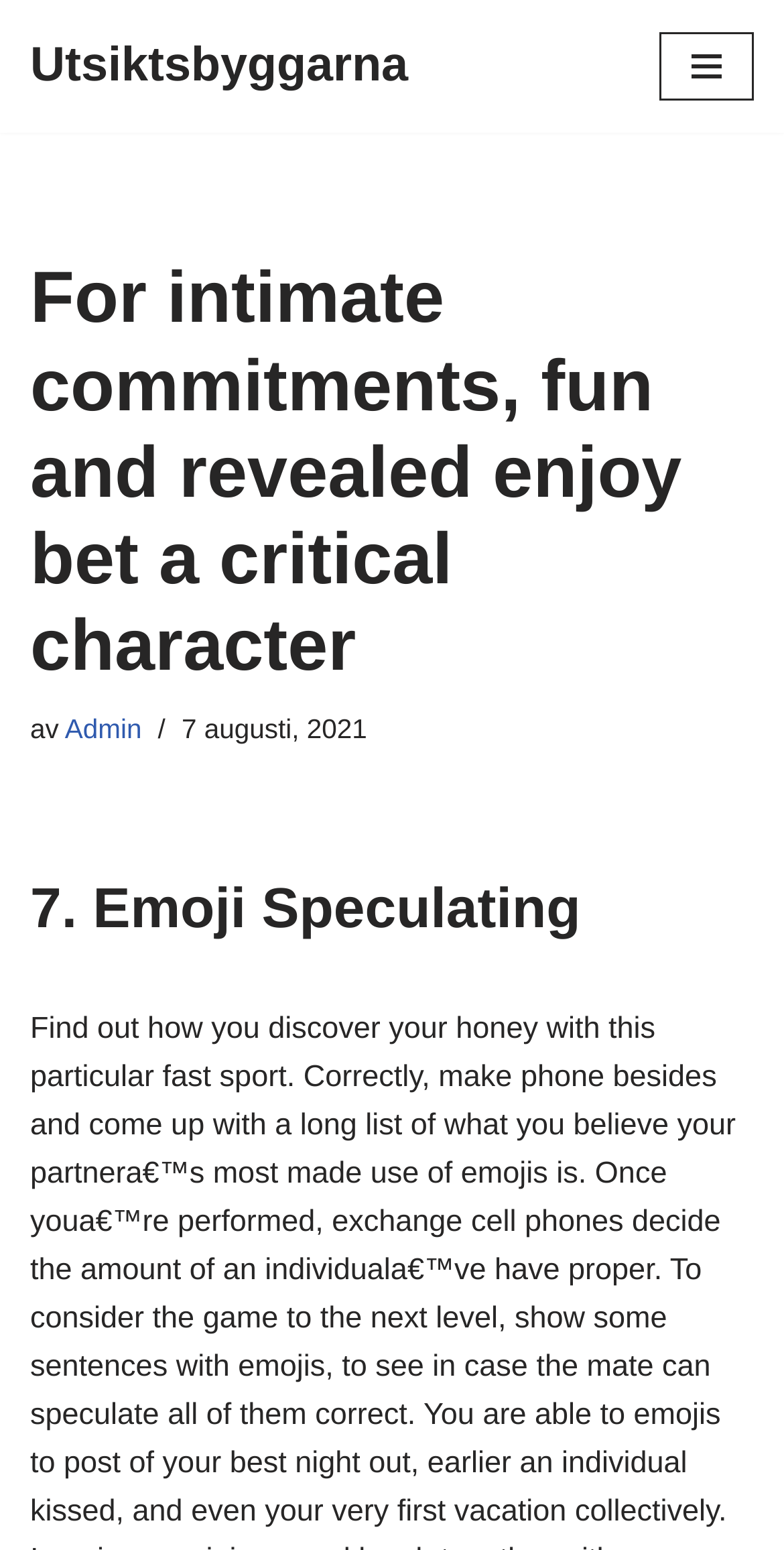Provide a thorough description of the webpage you see.

The webpage appears to be a blog post or article page. At the top left, there is a link "Hoppa till innehåll" which translates to "Skip to content". Next to it, there is a link "Utsiktsbyggarna" which is likely the title of the website or the author's name. On the top right, there is a button labeled "Navigeringsmeny" which means "Navigation menu".

Below the top navigation elements, there is a heading that repeats the title "For intimate commitments, fun and revealed enjoy bet a critical character". This heading spans almost the entire width of the page. Below the heading, there is a short phrase "av" which means "by" in Swedish, followed by a link to the author's profile labeled "Admin". Next to the author's link, there is a timestamp "7 augusti, 2021" which indicates when the article was published.

Further down the page, there is another heading "7. Emoji Speculating" which suggests that the article may be discussing the use of emojis in relationships or commitments. The content of the article itself is not described in the accessibility tree, but it likely follows this heading.